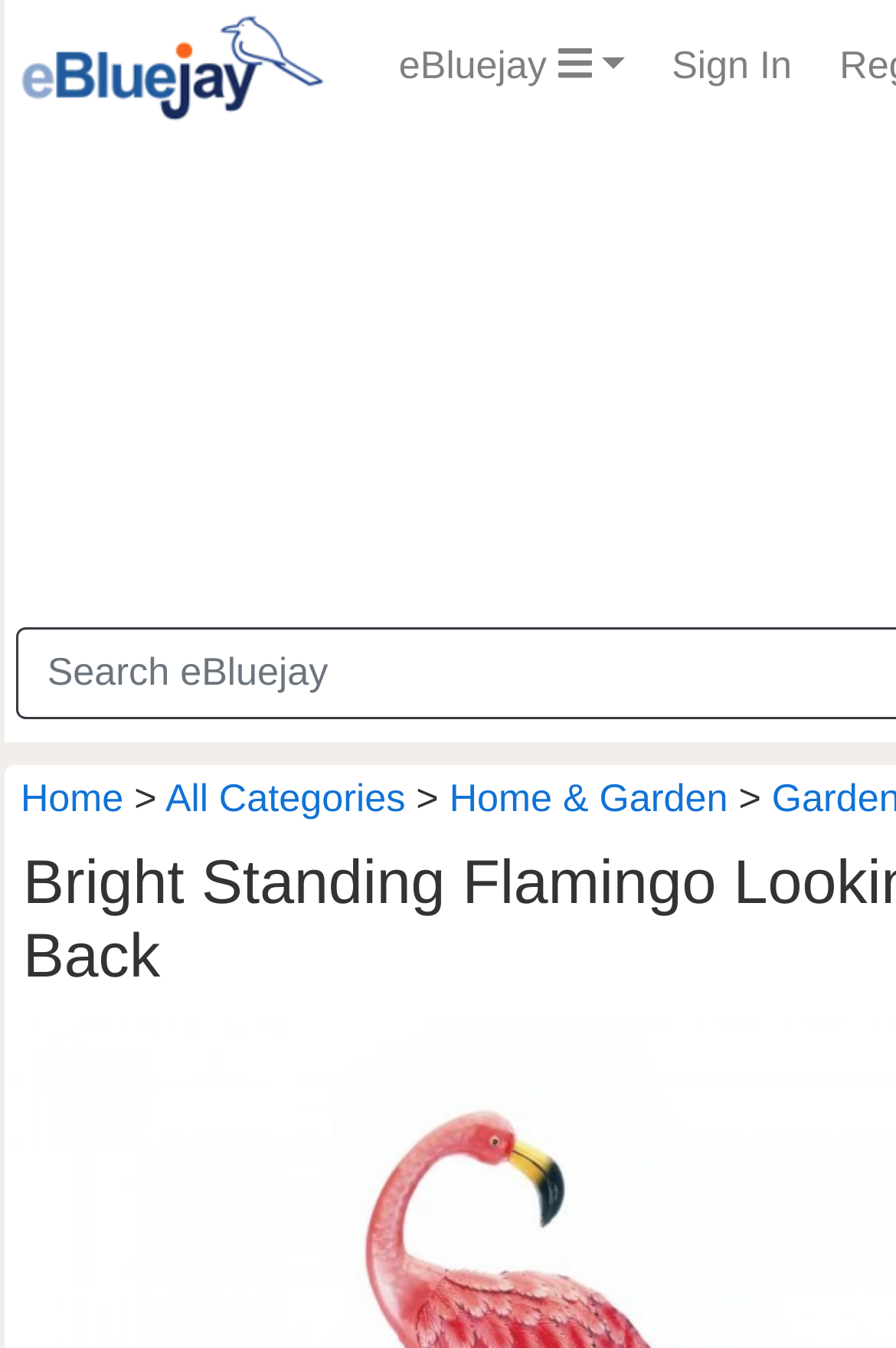How many navigation links are in the top section?
Please provide a comprehensive answer to the question based on the webpage screenshot.

In the top section of the webpage, there are three navigation links: 'eBluejay Online Marketplace', 'eBluejay', and 'Sign In'. These links are positioned horizontally and are used for navigation.